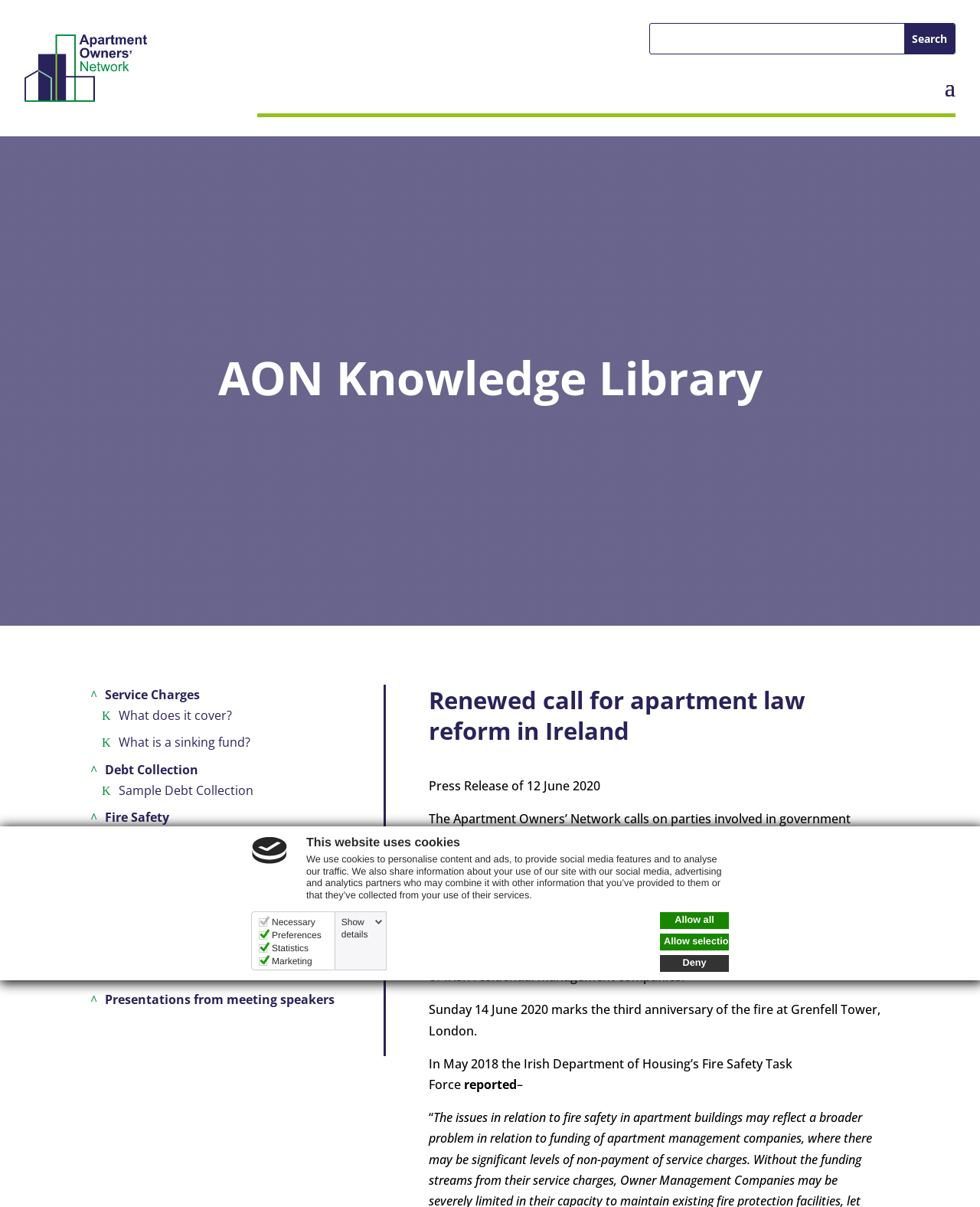What is the purpose of necessary cookies?
Look at the image and respond to the question as thoroughly as possible.

According to the cookie settings section, necessary cookies are mandatory and cannot be deselected. They help make a website usable by enabling basic functions like page navigation and access to secure areas of the website.